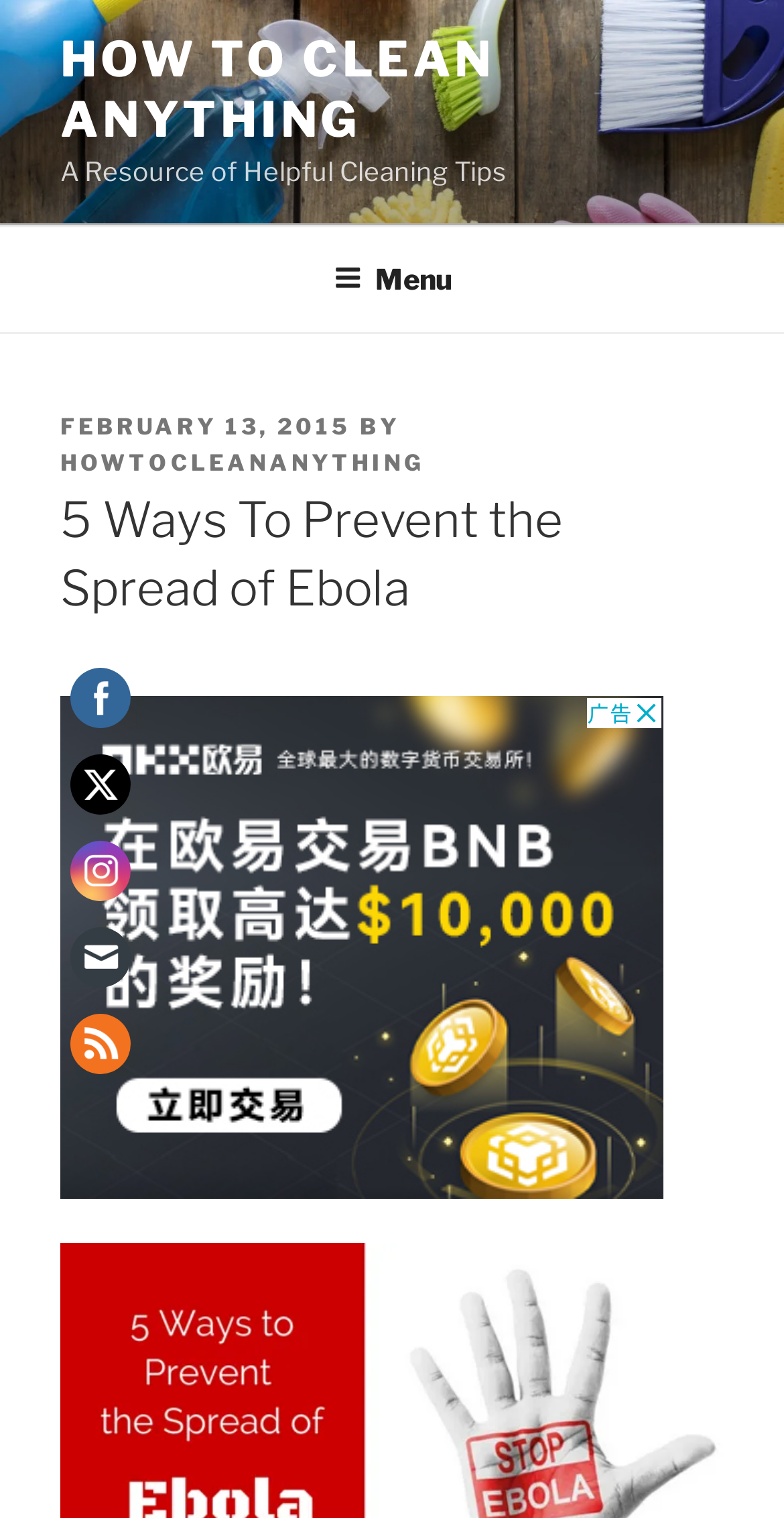Identify the bounding box coordinates of the region that should be clicked to execute the following instruction: "Click on the '5 Ways To Prevent the Spread of Ebola' heading".

[0.077, 0.321, 0.923, 0.41]